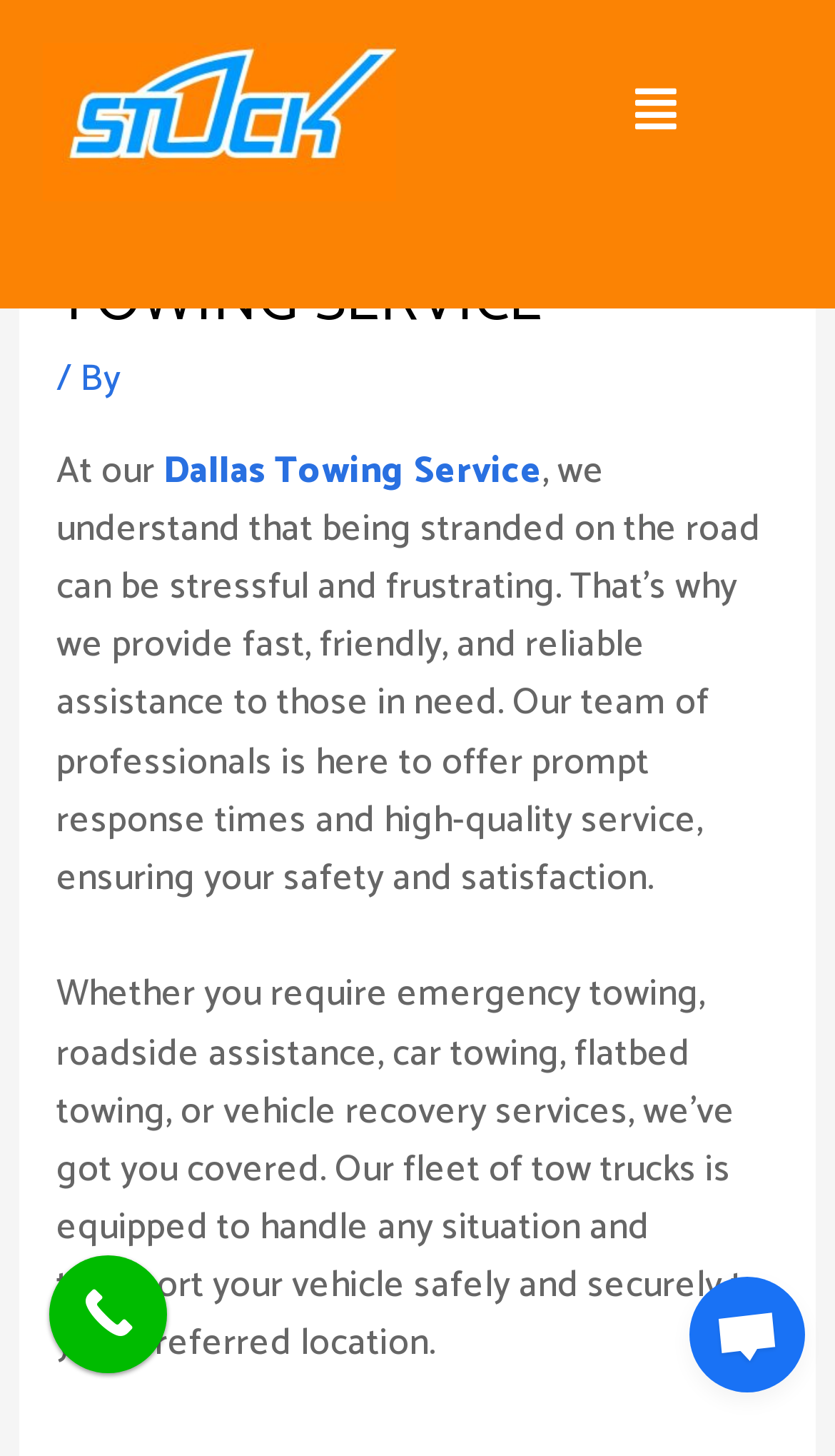Answer the question using only a single word or phrase: 
What is the role of the team of professionals mentioned on the webpage?

To offer prompt response times and high-quality service